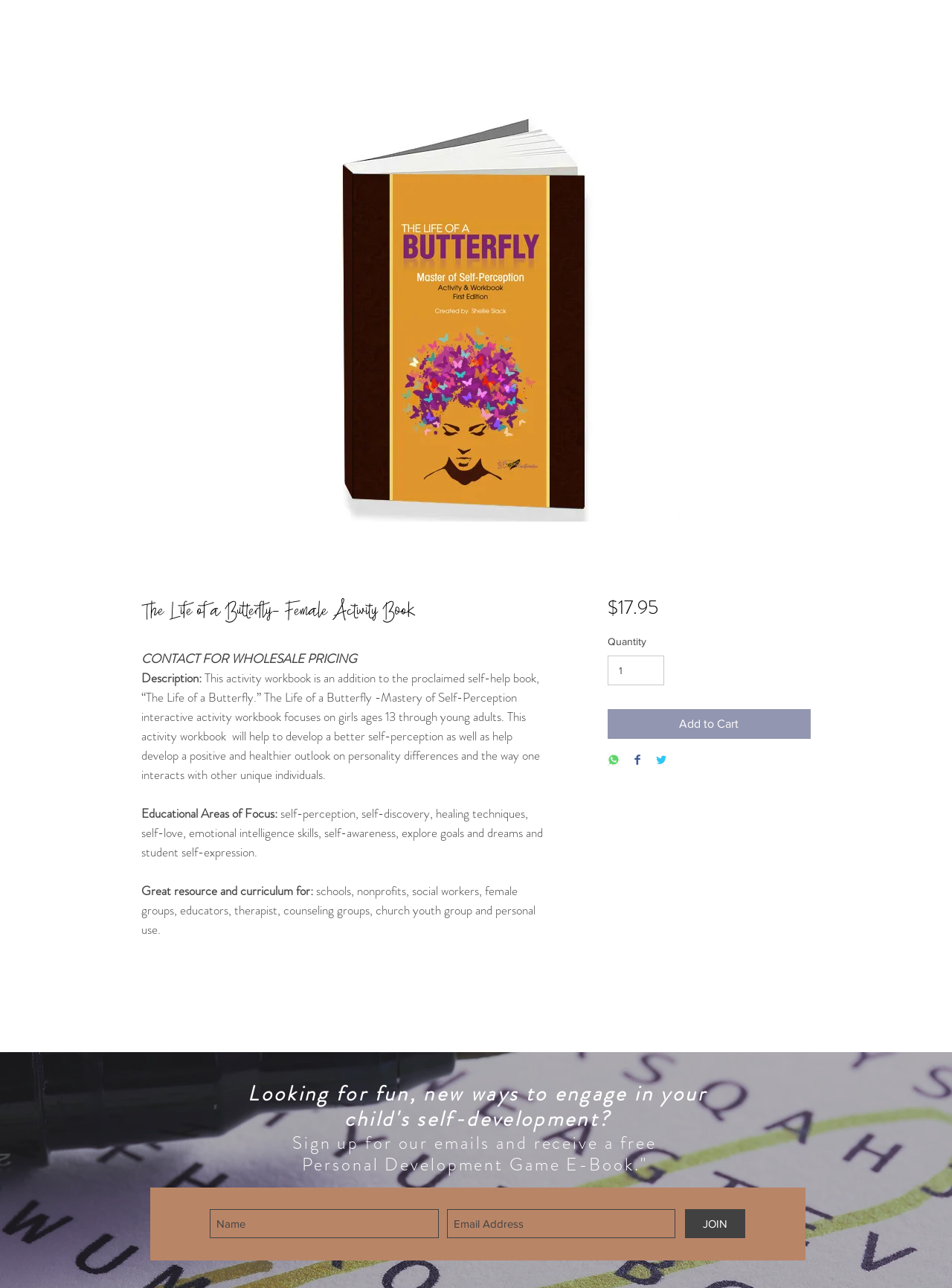Offer a comprehensive description of the webpage’s content and structure.

This webpage is about "The Life of a Butterfly- Female Activity Book" which is an addition to a self-help book. At the top, there is a header with an image of the book cover. Below the header, there is a section with a heading that displays the title of the book. 

On the left side of this section, there is a block of text that provides a description of the book, stating that it is an interactive activity workbook focused on girls aged 13 to young adults, aiming to develop better self-perception and a positive outlook on personality differences. 

Below the description, there are lists of educational areas of focus, including self-perception, self-discovery, and emotional intelligence skills, as well as a list of great resources and curriculum for schools, nonprofits, and personal use.

On the right side of this section, there is a block with pricing information, displaying the price of $17.95, a quantity selector, and an "Add to Cart" button. There are also social media sharing buttons for WhatsApp, Facebook, and Twitter.

Further down the page, there are three headings that ask the user if they are looking for fun ways to engage in their child's self-development and invite them to sign up for emails to receive a free personal development game e-book.

At the bottom of the page, there is a slideshow region with a form to sign up for emails, requiring the user to input their name and email address, and a "JOIN" button.